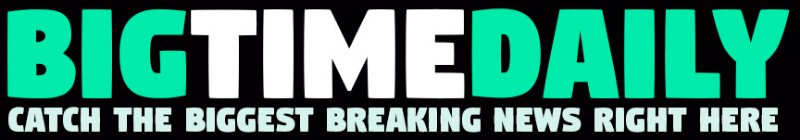What is the focus of the platform?
Look at the image and construct a detailed response to the question.

The tagline 'CATCH THE BIGGEST BREAKING NEWS RIGHT HERE' emphasizes the platform's focus on delivering timely and significant news updates.